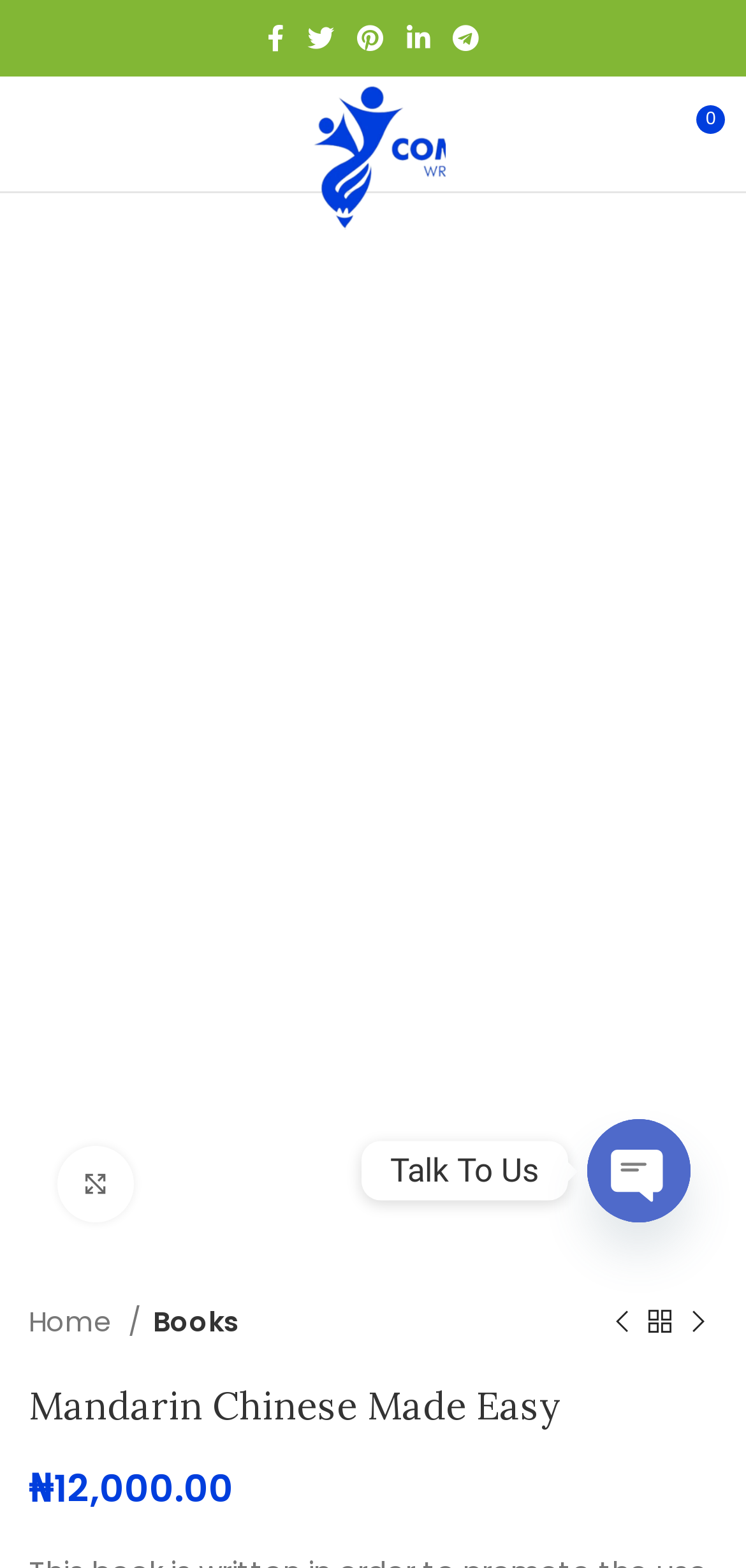Identify the bounding box coordinates of the clickable section necessary to follow the following instruction: "Click on Facebook social link". The coordinates should be presented as four float numbers from 0 to 1, i.e., [left, top, right, bottom].

[0.342, 0.009, 0.396, 0.04]